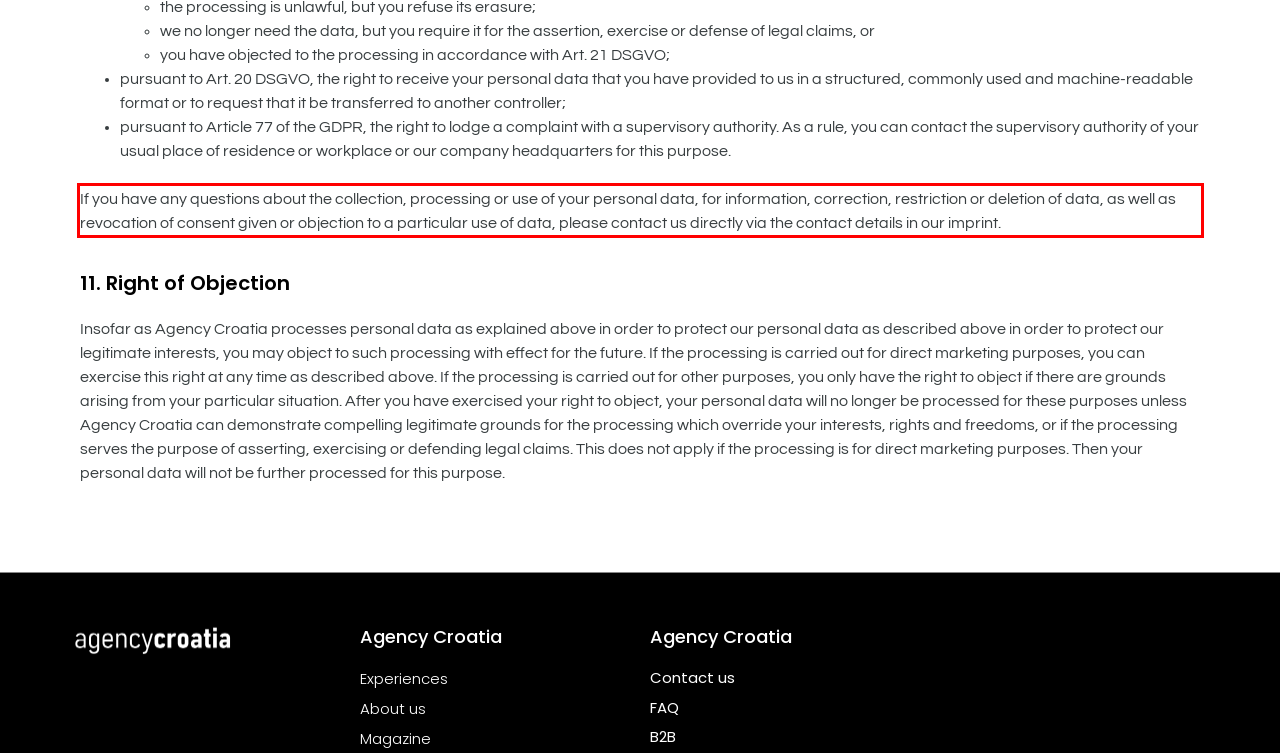Given the screenshot of a webpage, identify the red rectangle bounding box and recognize the text content inside it, generating the extracted text.

If you have any questions about the collection, processing or use of your personal data, for information, correction, restriction or deletion of data, as well as revocation of consent given or objection to a particular use of data, please contact us directly via the contact details in our imprint.